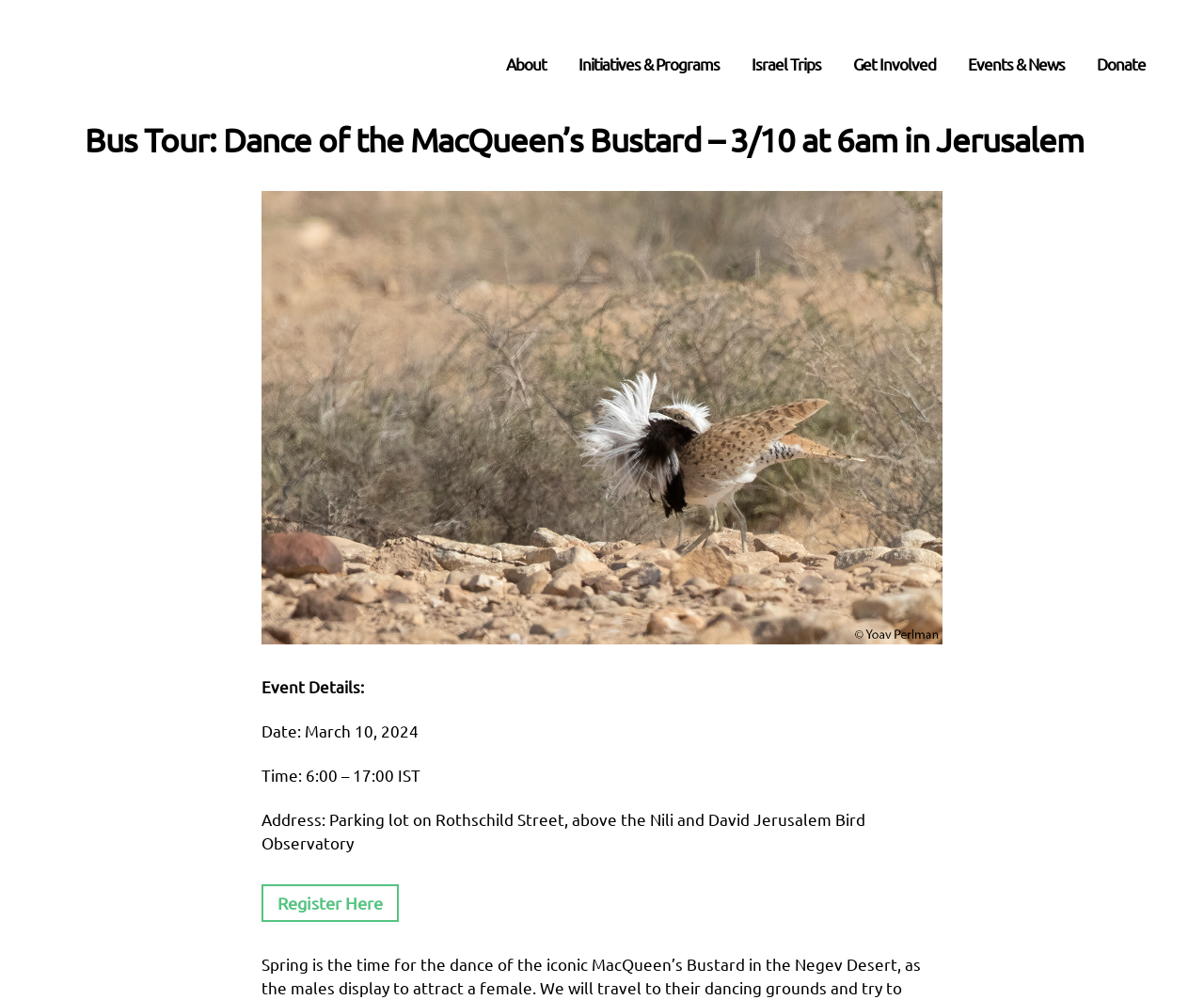Generate an in-depth caption that captures all aspects of the webpage.

The webpage appears to be an event page for a bus tour to observe the MacQueen's Bustard in the Negev Desert. At the top of the page, there are five small figures, each containing a link, aligned horizontally across the page. 

Below these figures, there is a navigation menu with six links: "About", "Initiatives & Programs", "Israel Trips", "Get Involved", "Events & News", and "Donate". These links are positioned in a horizontal row, with "About" on the left and "Donate" on the right.

The main content of the page is divided into two sections. On the left, there is a large image that takes up most of the vertical space. To the right of the image, there is a section with event details. This section is headed by a title "Bus Tour: Dance of the MacQueen’s Bustard – 3/10 at 6am in Jerusalem" and contains four lines of text: "Event Details:", "Date: March 10, 2024", "Time: 6:00 – 17:00 IST", and "Address: Parking lot on Rothschild Street, above the Nili and David Jerusalem Bird Observatory". Below these details, there is a "Register Here" link.